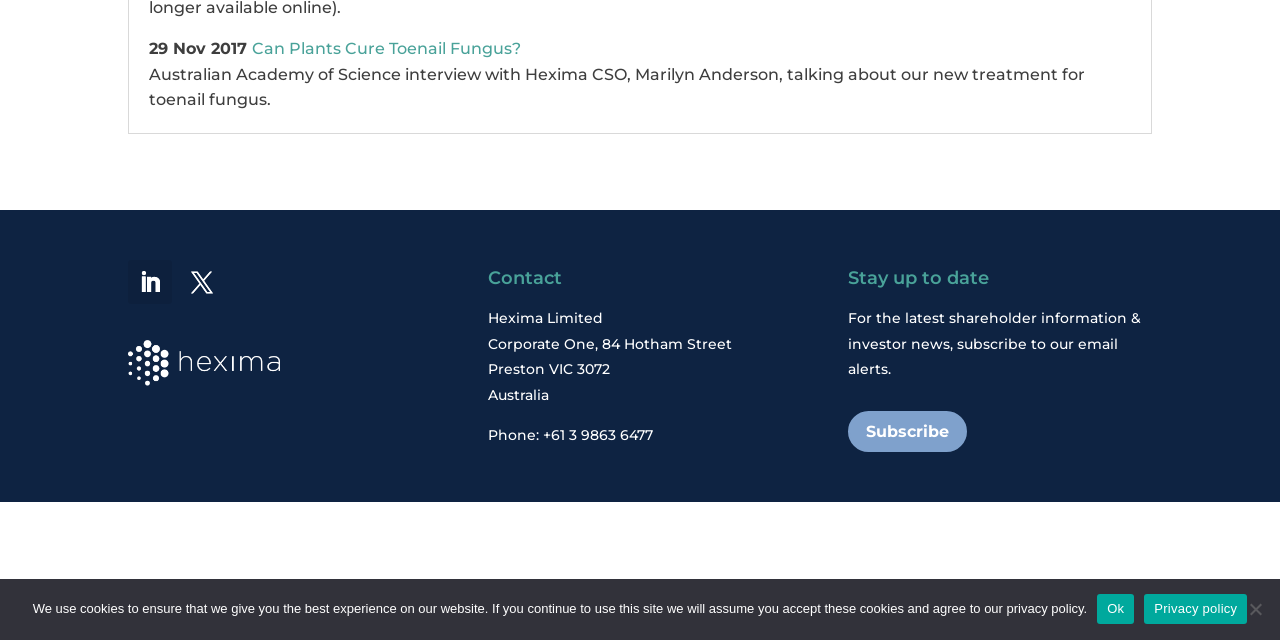Identify the bounding box of the UI element described as follows: "Privacy policy". Provide the coordinates as four float numbers in the range of 0 to 1 [left, top, right, bottom].

[0.894, 0.927, 0.974, 0.974]